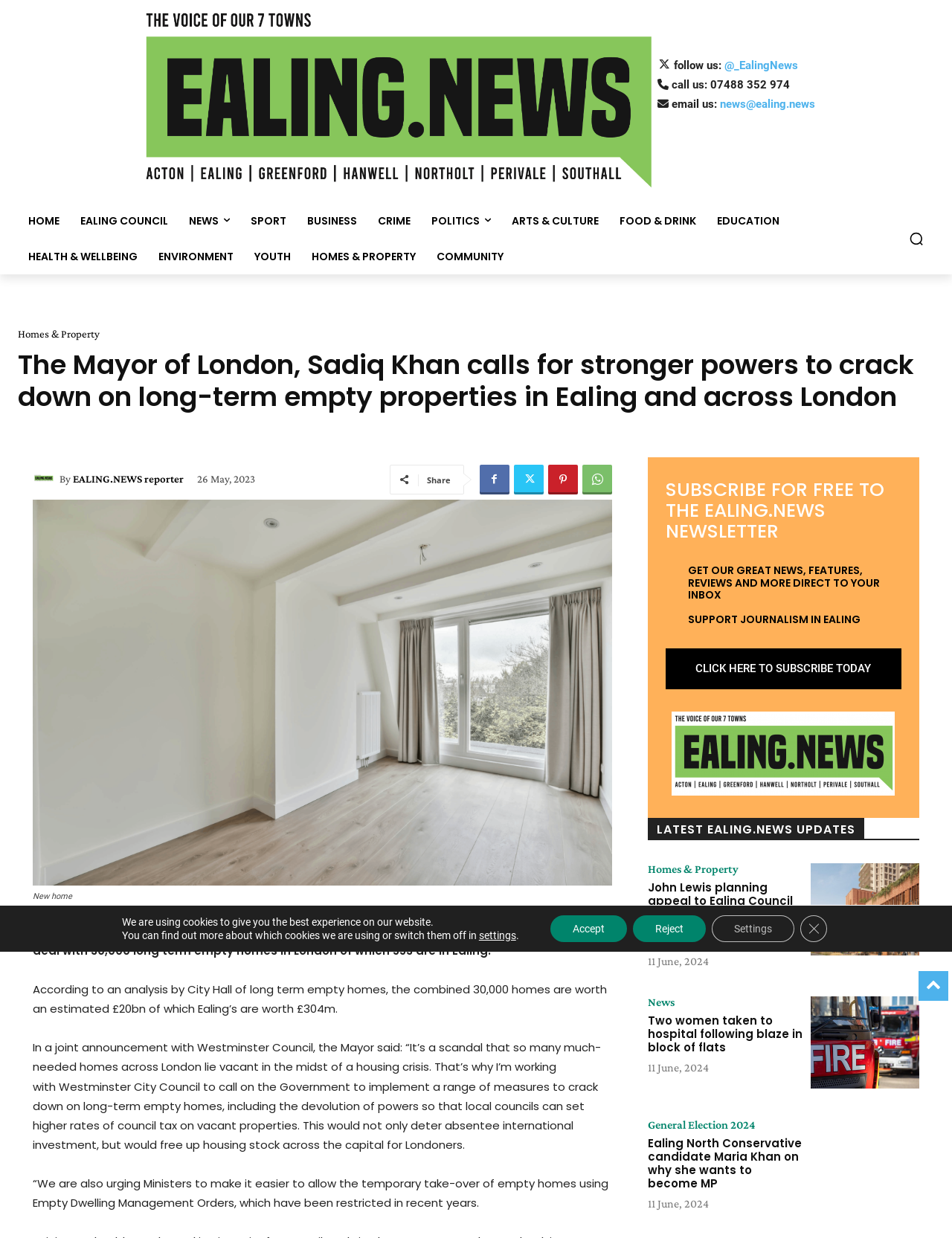Determine the title of the webpage and give its text content.

The Mayor of London, Sadiq Khan calls for stronger powers to crack down on long-term empty properties in Ealing and across London